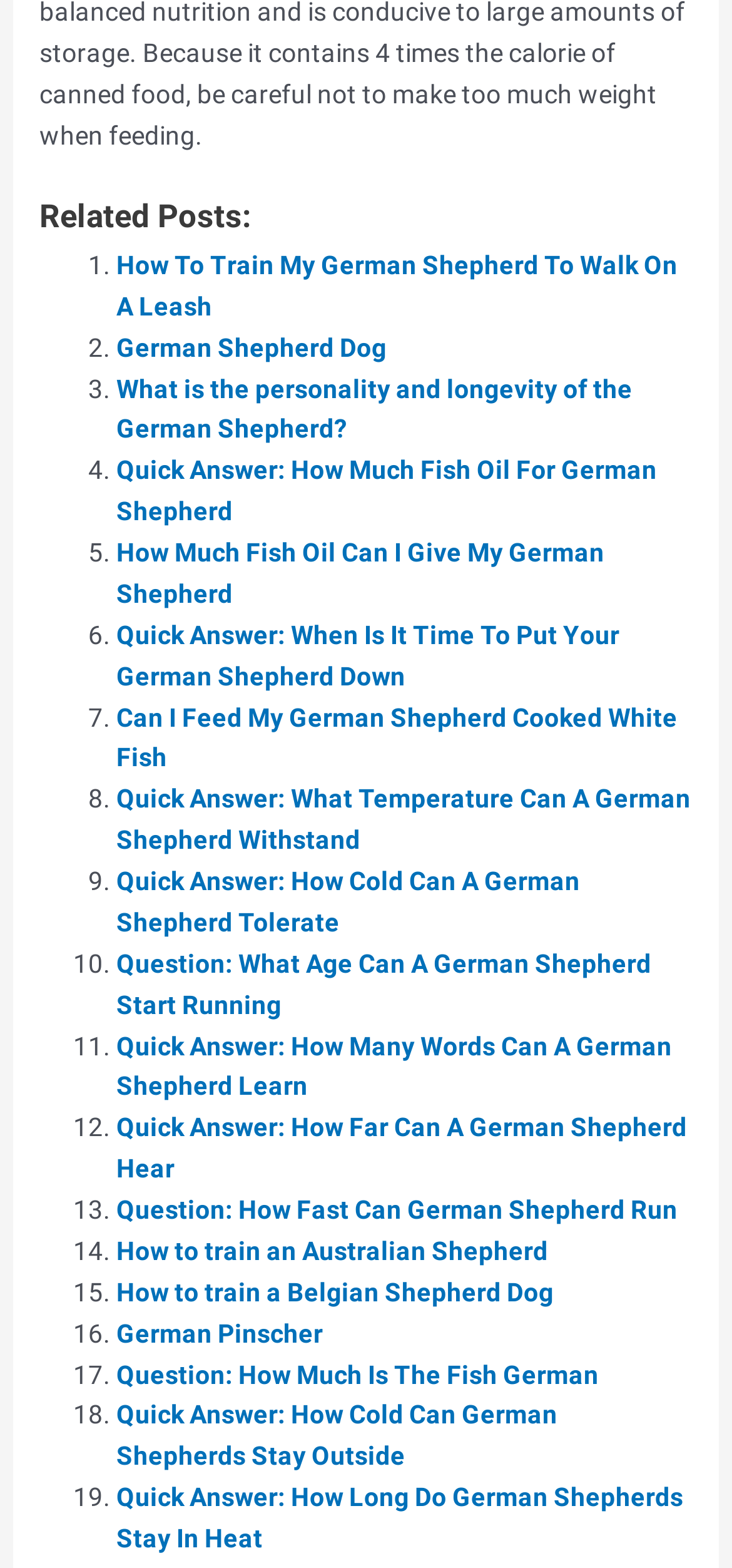Using the webpage screenshot, find the UI element described by German Shepherd Dog. Provide the bounding box coordinates in the format (top-left x, top-left y, bottom-right x, bottom-right y), ensuring all values are floating point numbers between 0 and 1.

[0.159, 0.212, 0.528, 0.231]